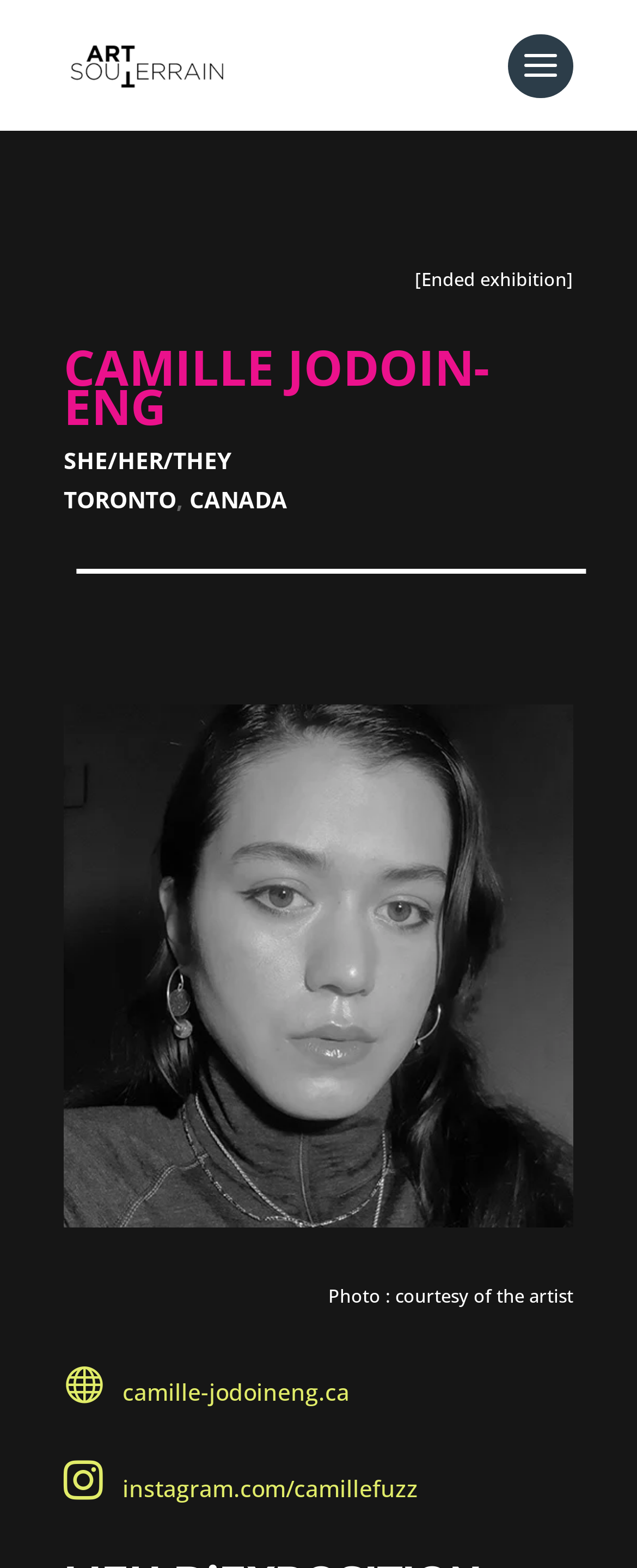Where is the artist from?
Based on the content of the image, thoroughly explain and answer the question.

The artist's location can be found in the StaticText elements with the texts 'TORONTO' and 'CANADA' located at [0.1, 0.309, 0.277, 0.329] and [0.297, 0.309, 0.451, 0.329] respectively. The comma and space characters in between suggest that Toronto is a city in Canada.